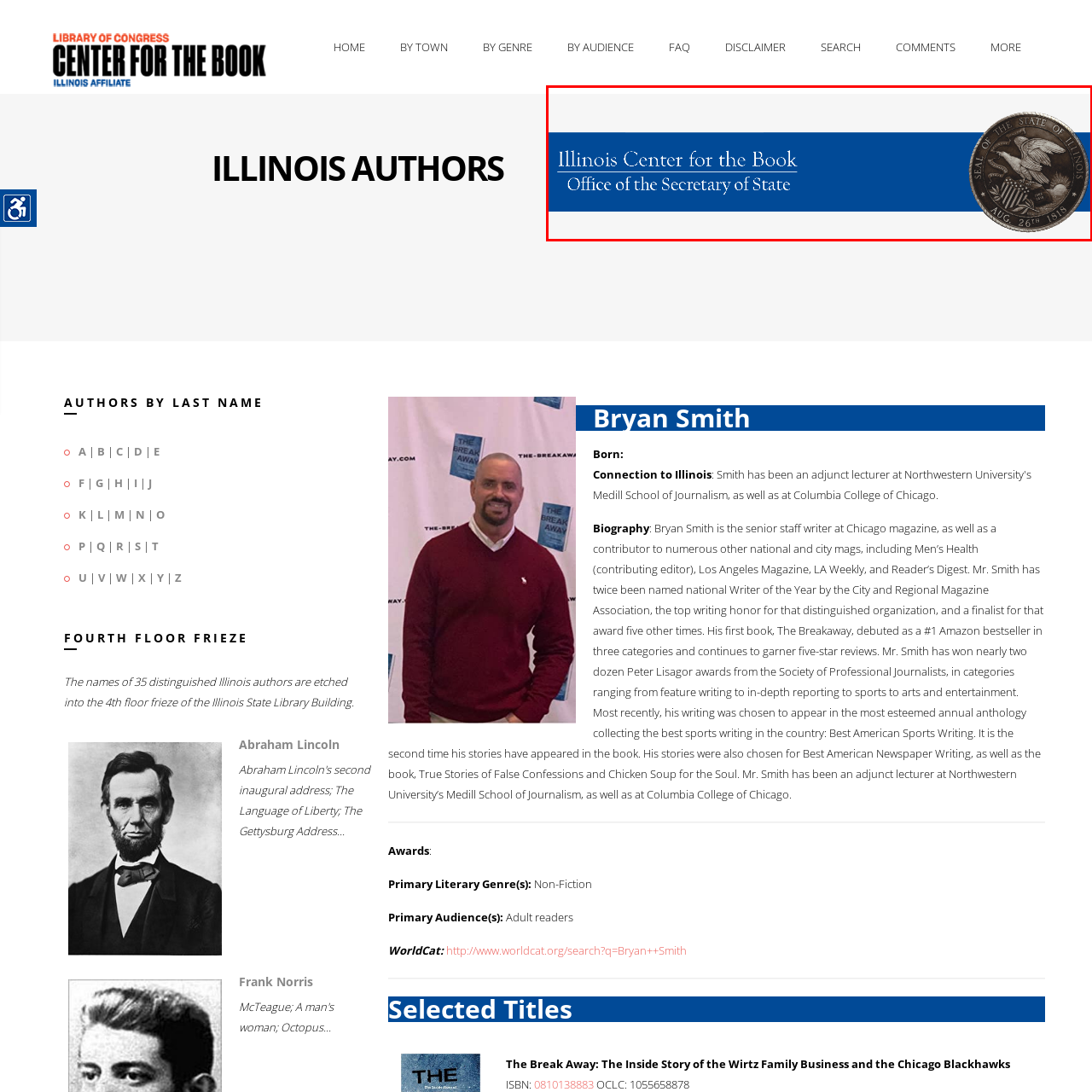Analyze the image highlighted by the red bounding box and give a one-word or phrase answer to the query: What is the date featured on the silver emblem?

AUG. 26TH 1818